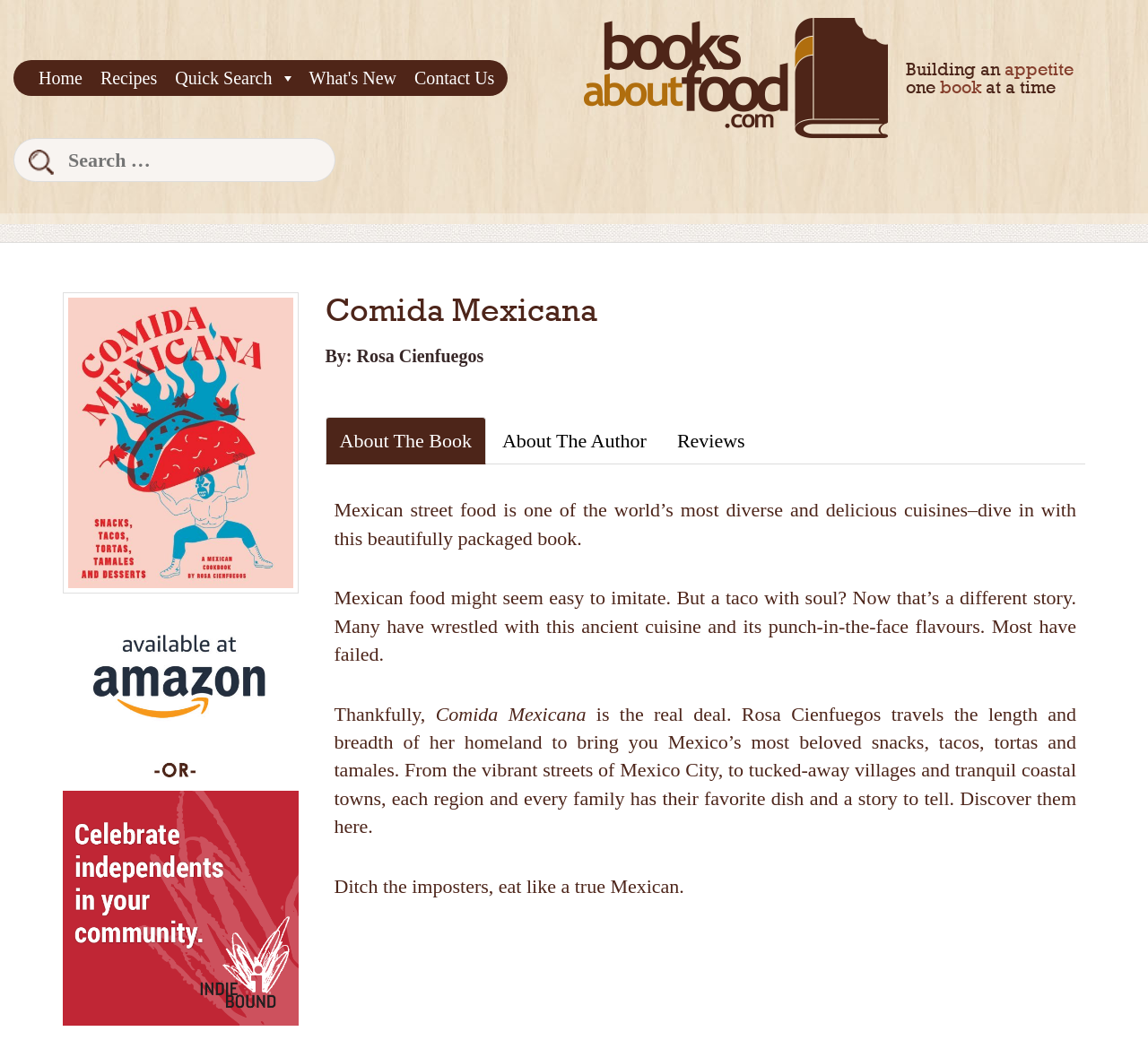Find and specify the bounding box coordinates that correspond to the clickable region for the instruction: "Search for a book".

[0.012, 0.133, 0.292, 0.18]